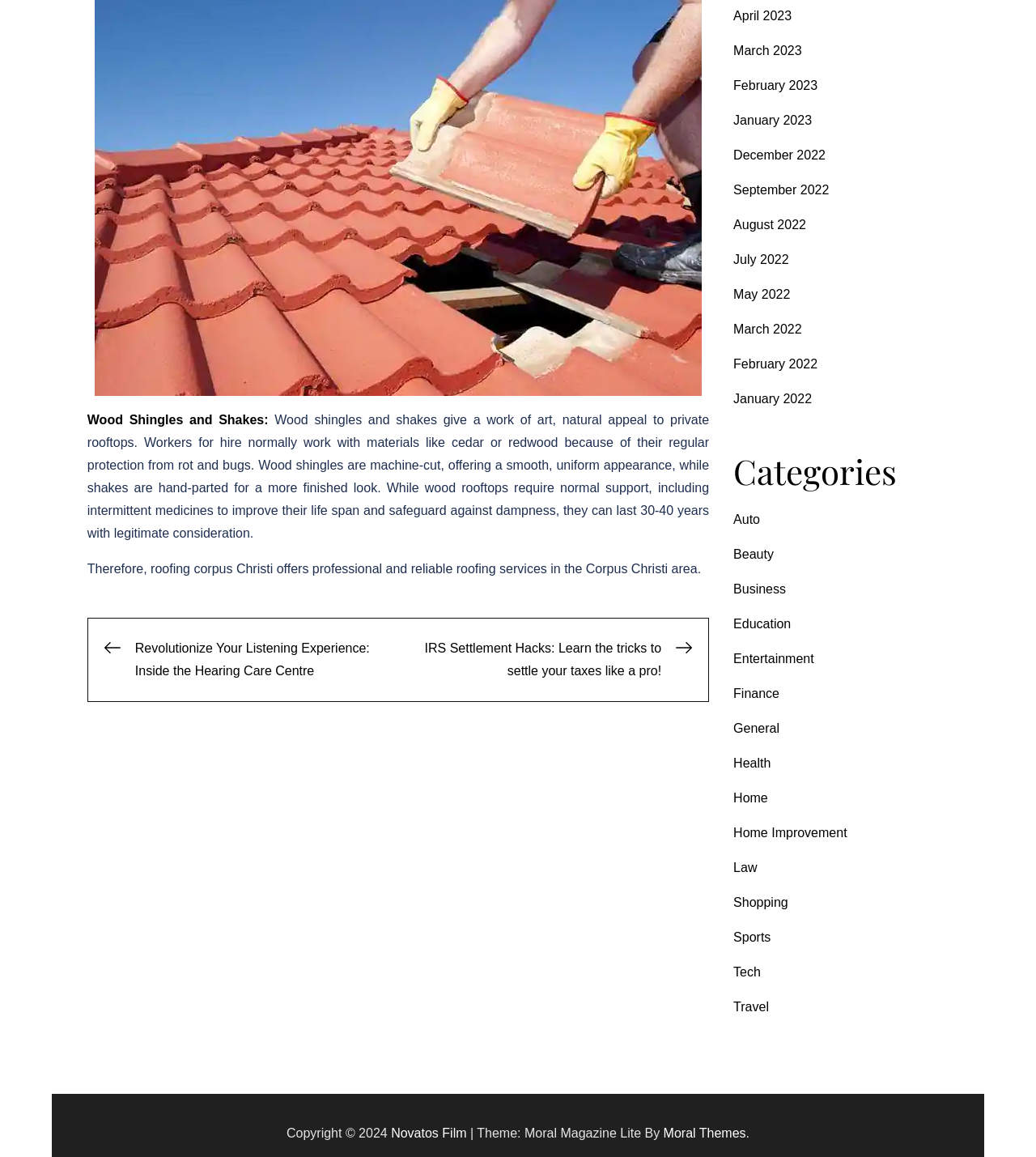Find the bounding box coordinates for the HTML element described as: "Tech". The coordinates should consist of four float values between 0 and 1, i.e., [left, top, right, bottom].

[0.708, 0.834, 0.734, 0.846]